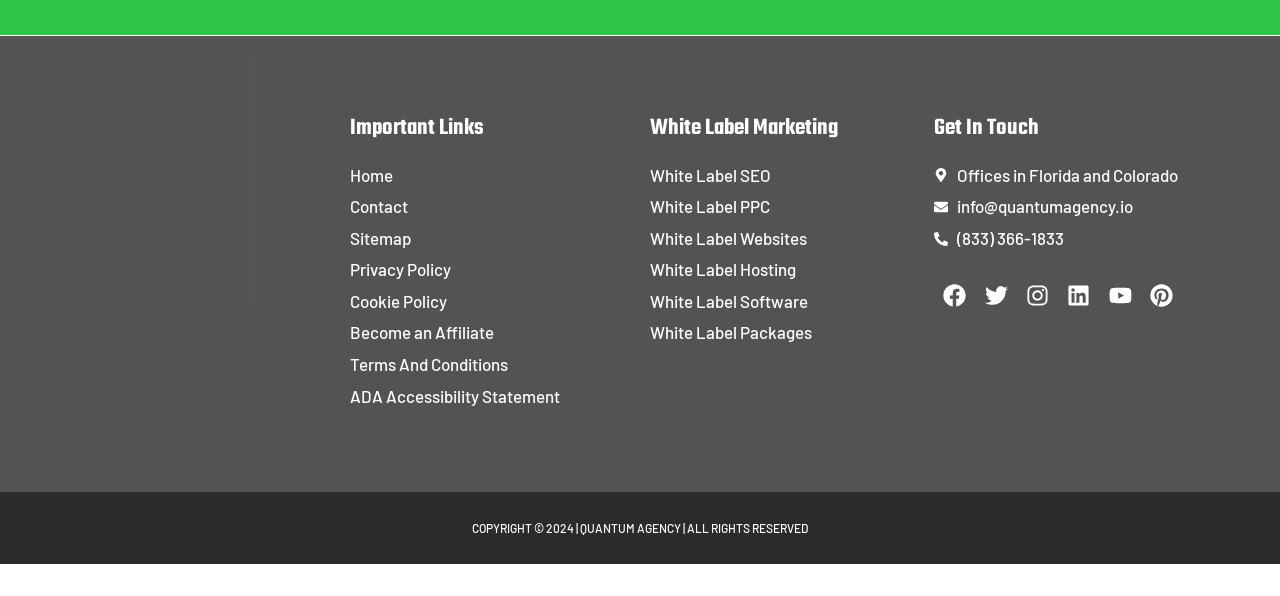Please analyze the image and provide a thorough answer to the question:
What is the phone number listed?

I found the phone number by looking at the link '(833) 366-1833' in the 'Get In Touch' section.